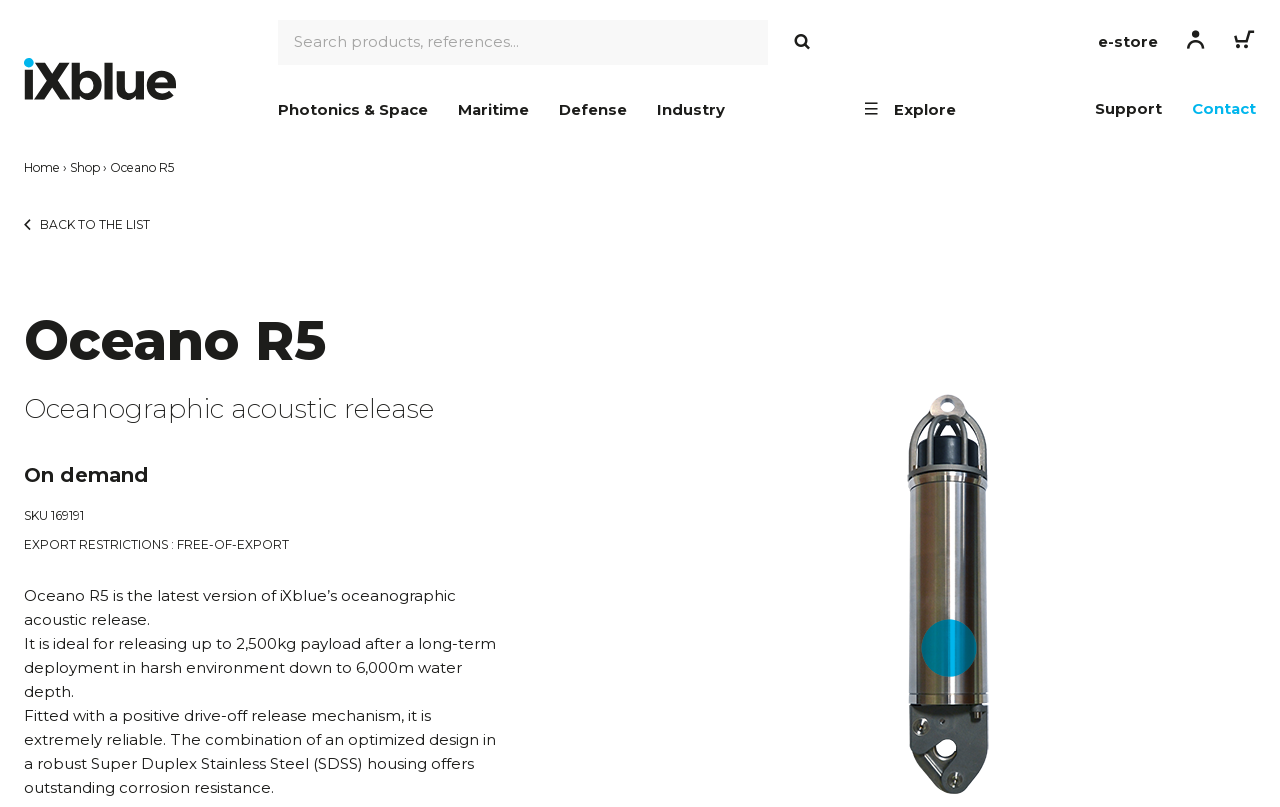Identify the bounding box coordinates for the region to click in order to carry out this instruction: "Click the 'lvjian Contact Us' link". Provide the coordinates using four float numbers between 0 and 1, formatted as [left, top, right, bottom].

None